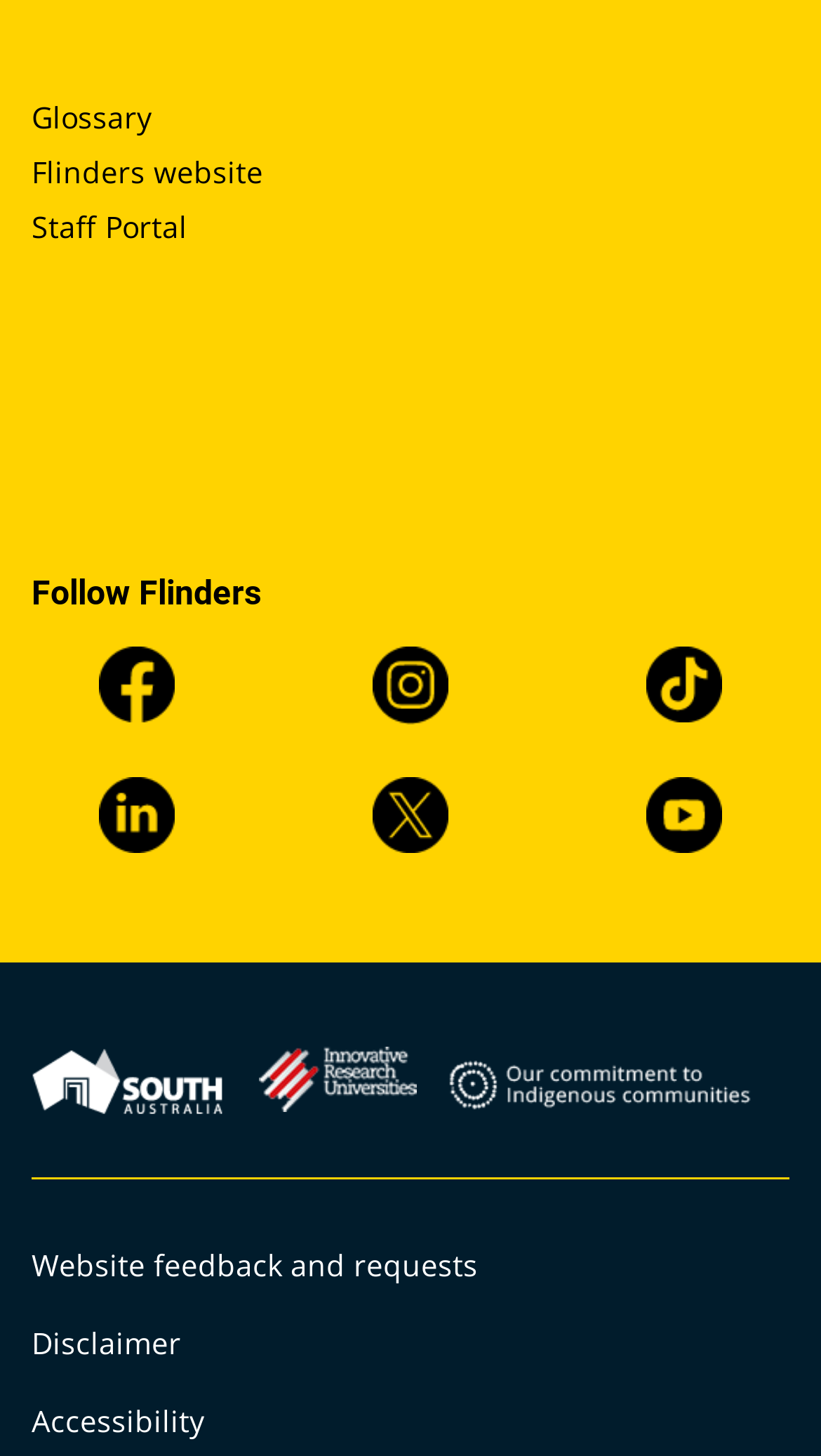Can you find the bounding box coordinates for the element that needs to be clicked to execute this instruction: "Visit Flinders website"? The coordinates should be given as four float numbers between 0 and 1, i.e., [left, top, right, bottom].

[0.038, 0.104, 0.321, 0.131]